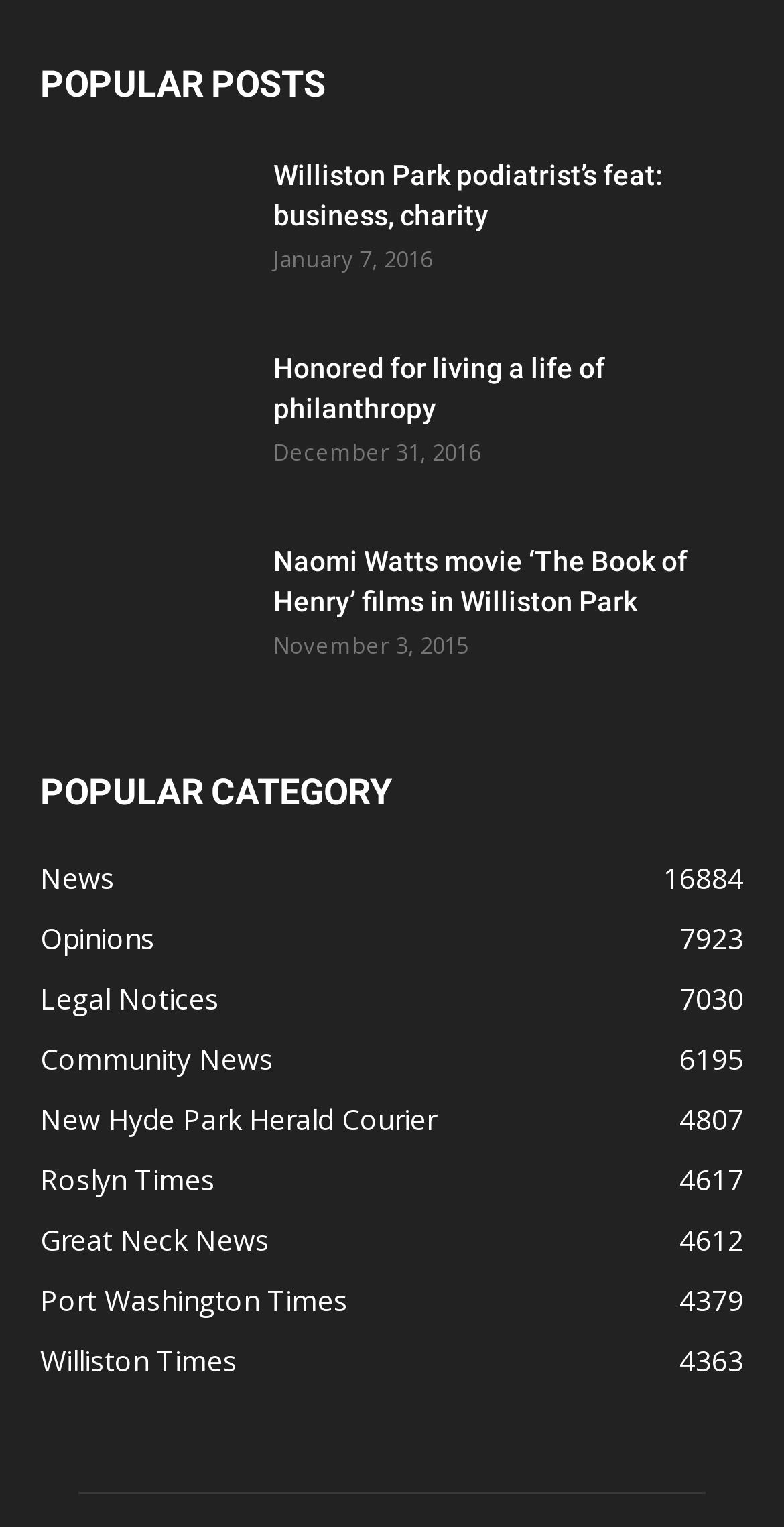Locate the bounding box coordinates of the area to click to fulfill this instruction: "View the 'Honored for living a life of philanthropy' post". The bounding box should be presented as four float numbers between 0 and 1, in the order [left, top, right, bottom].

[0.051, 0.228, 0.187, 0.32]